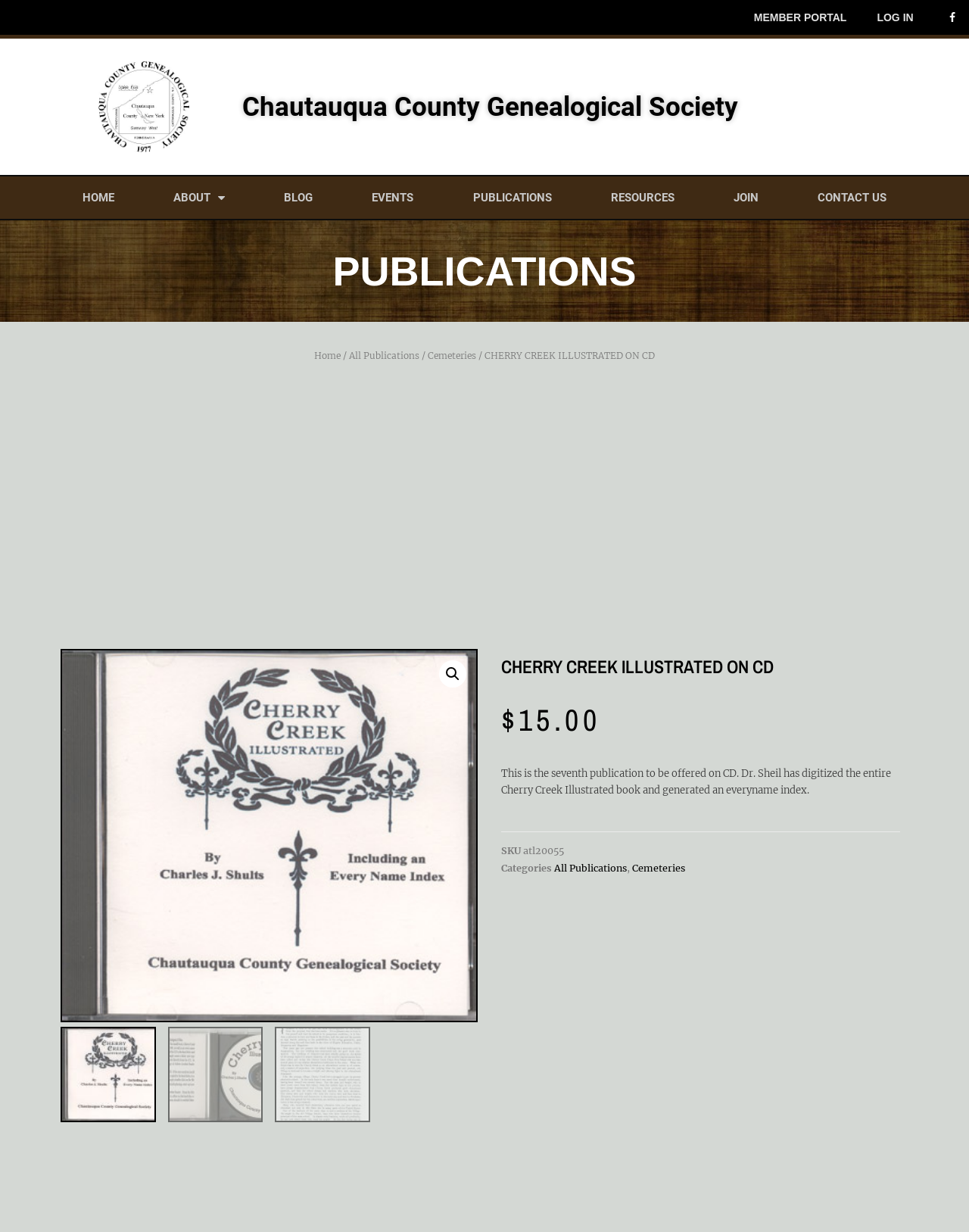Describe all the key features and sections of the webpage thoroughly.

The webpage is about the Chautauqua County Genealogical Society, specifically showcasing the publication "Cherry Creek Illustrated on CD". 

At the top of the page, there are several links, including "MEMBER PORTAL", "LOG IN", and social media links. Below these links, there is a heading that reads "Chautauqua County Genealogical Society". 

On the left side of the page, there is a navigation menu with links to "HOME", "ABOUT", "BLOG", "EVENTS", "PUBLICATIONS", "RESOURCES", "JOIN", and "CONTACT US". 

The main content of the page is divided into two sections. The top section has a heading "PUBLICATIONS" and features a breadcrumb navigation with links to "Home", "All Publications", and "Cemeteries". Below this, there is a title "CHERRY CREEK ILLUSTRATED ON CD" and a brief description of the publication, which is the seventh to be offered on CD, digitized by Dr. Sheil, and includes an everyname index. The price of the publication, $15.00, is also displayed. 

On the right side of the page, there are three images, likely related to the publication. Below these images, there is a search icon. 

At the bottom of the page, there are three more images, possibly related to the society or its activities.